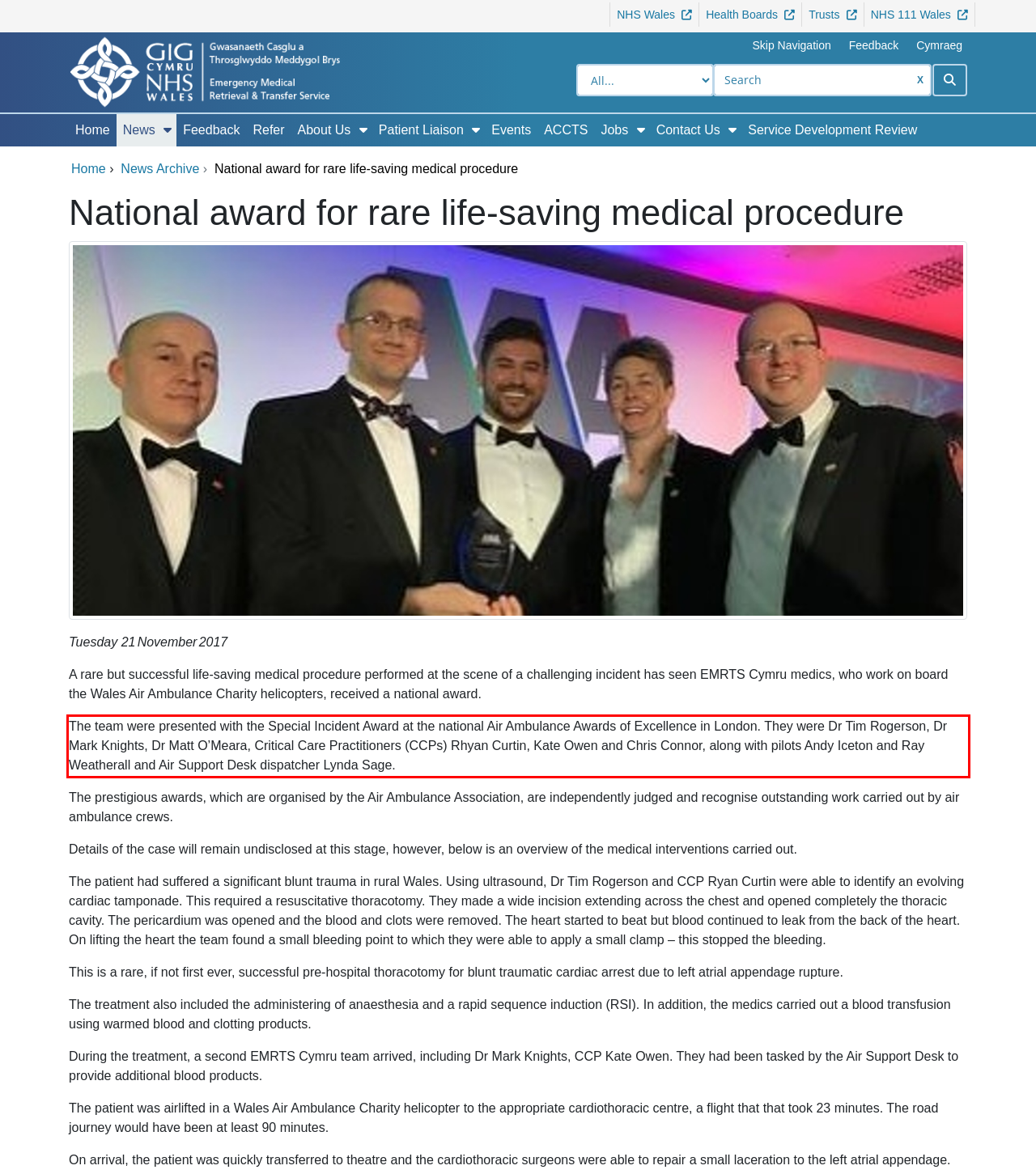Using the provided screenshot of a webpage, recognize the text inside the red rectangle bounding box by performing OCR.

The team were presented with the Special Incident Award at the national Air Ambulance Awards of Excellence in London. They were Dr Tim Rogerson, Dr Mark Knights, Dr Matt O’Meara, Critical Care Practitioners (CCPs) Rhyan Curtin, Kate Owen and Chris Connor, along with pilots Andy Iceton and Ray Weatherall and Air Support Desk dispatcher Lynda Sage.